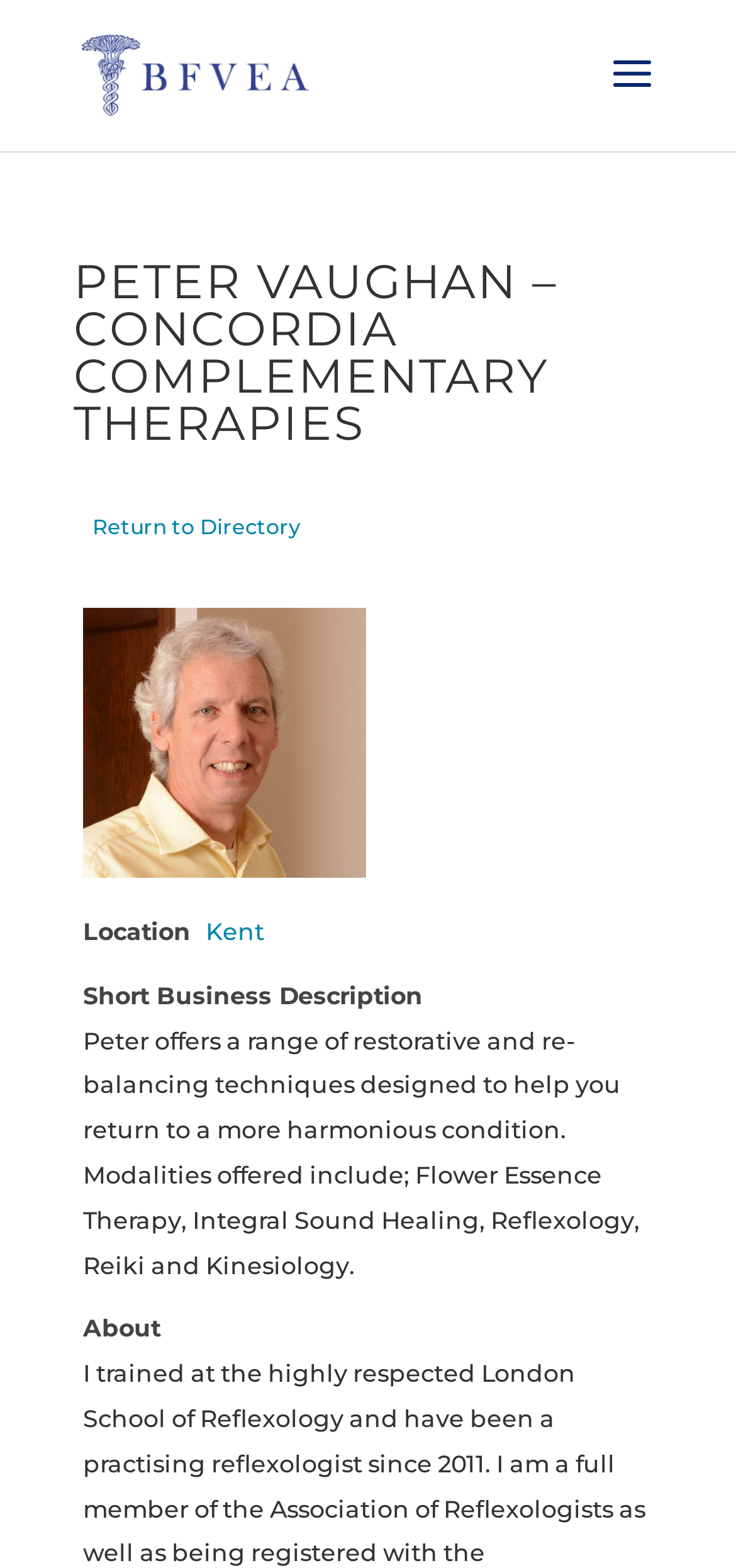Find the bounding box coordinates of the UI element according to this description: "alt="BFVEA"".

[0.11, 0.036, 0.421, 0.057]